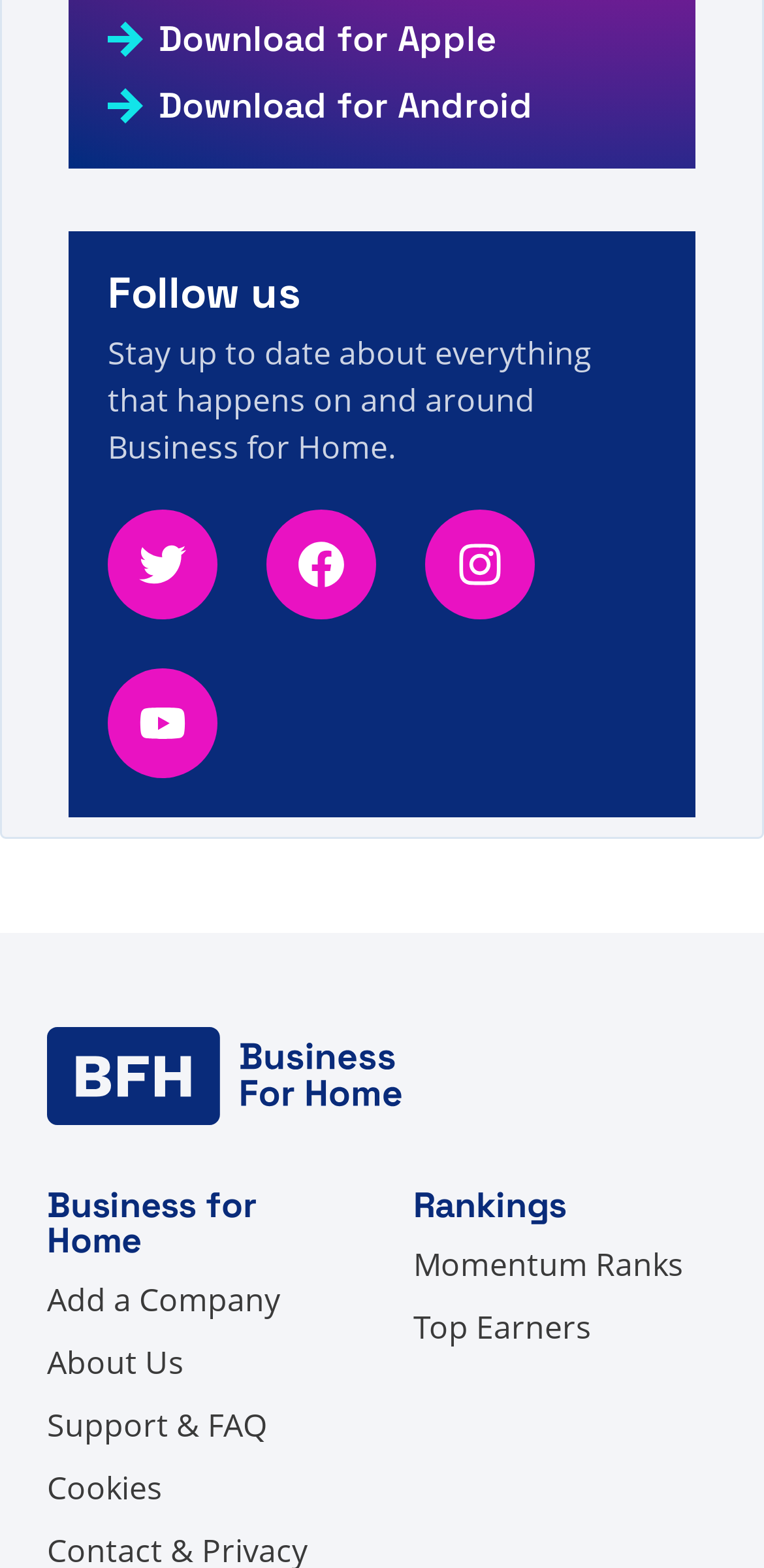Could you find the bounding box coordinates of the clickable area to complete this instruction: "Follow us on Twitter"?

[0.141, 0.325, 0.285, 0.395]